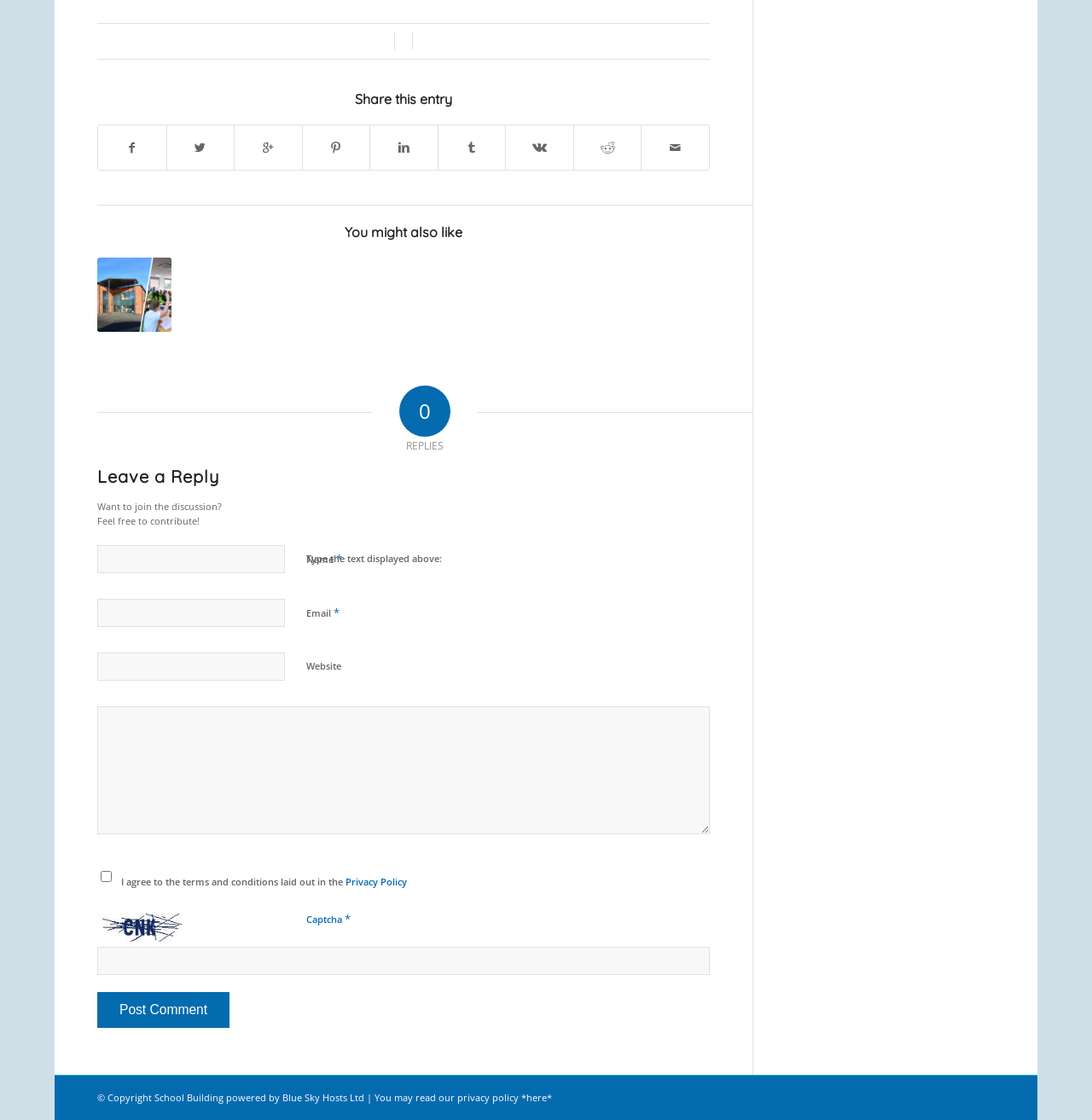Identify the bounding box coordinates for the element you need to click to achieve the following task: "Enter your email address in the 'Email' field". Provide the bounding box coordinates as four float numbers between 0 and 1, in the form [left, top, right, bottom].

[0.089, 0.535, 0.261, 0.56]